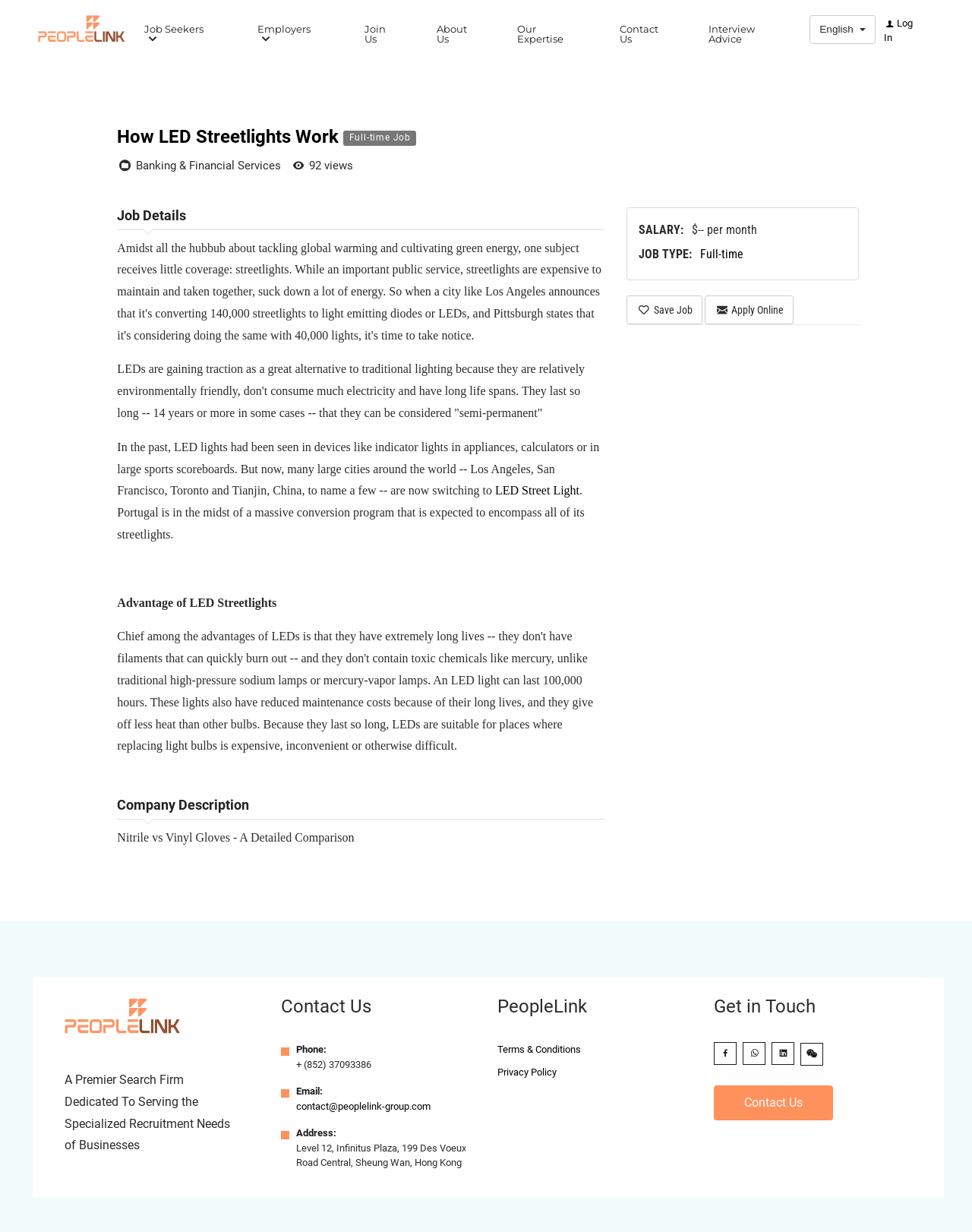Describe all the key features of the webpage in detail.

This webpage is about a job posting for a full-time position related to LED streetlights. At the top, there are several links to different sections of the website, including "Job Seekers", "Employers", "Join Us", "About Us", "Our Expertise", "Contact Us", and "Interview Advice". There is also a button to switch the language to English and a link to log in.

Below the top navigation, there is a heading that reads "How LED Streetlights Work Full-time Job". Underneath, there is a link to the job title and a brief description of the job category, "Banking & Financial Services". The job has 92 views.

The main content of the page is divided into sections. The first section describes the benefits of LED streetlights, including their environmental friendliness, low energy consumption, and long lifespan. The text also mentions that many cities around the world are switching to LED streetlights.

The next section is titled "Advantage of LED Streetlights" and appears to be a continuation of the previous section. There is also a link to "LED Street Light" within this section.

Below this, there is a section titled "Company Description" that appears to be a brief overview of the company.

The following section displays job details, including the salary range and job type, which is full-time. There are also links to save the job and apply online.

At the bottom of the page, there is a section with the company's contact information, including phone number, email, and address. There are also links to the company's terms and conditions, privacy policy, and social media profiles.